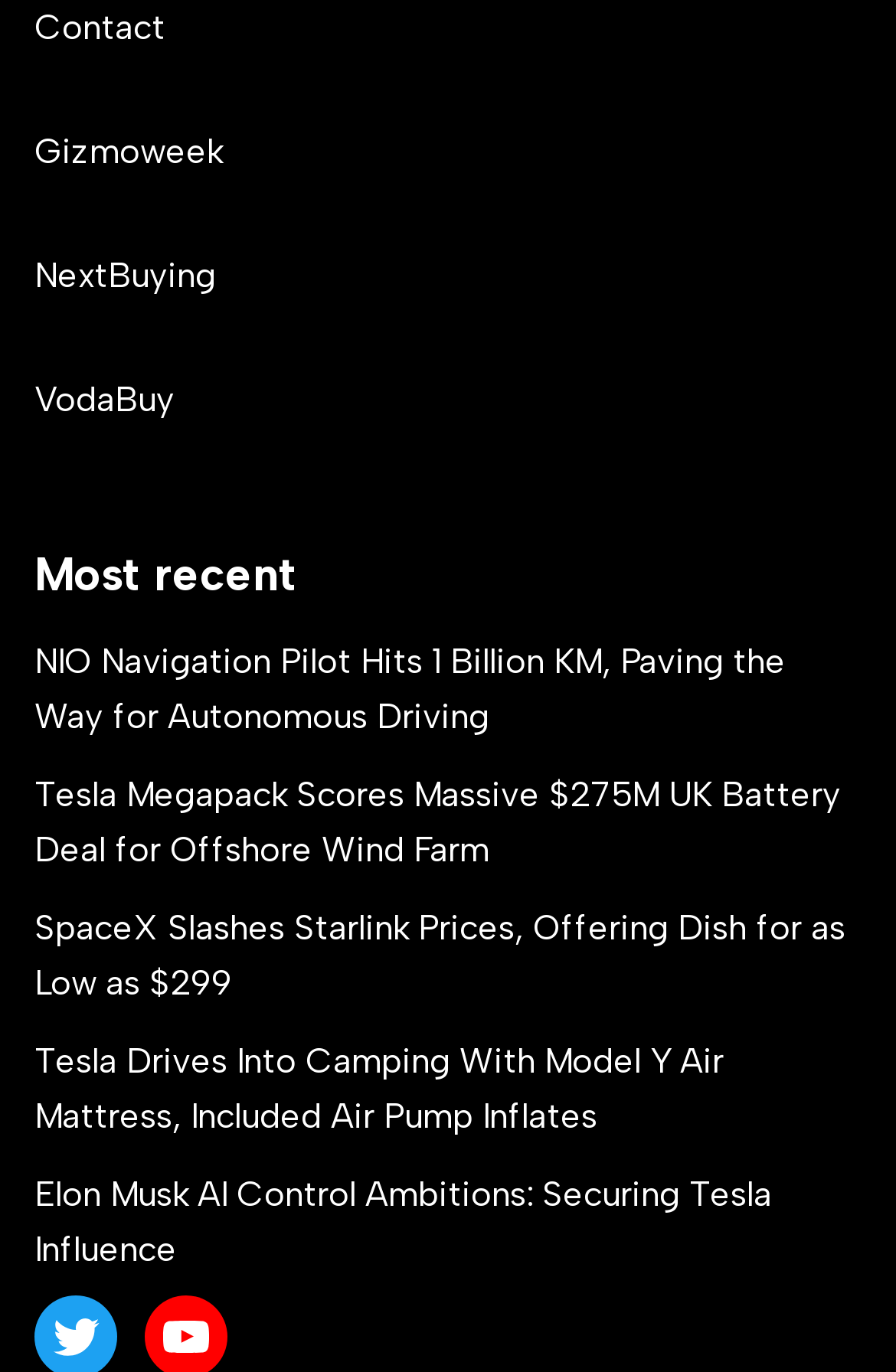Give a concise answer using one word or a phrase to the following question:
Where is the 'Most recent' label located on the webpage?

Above the news articles